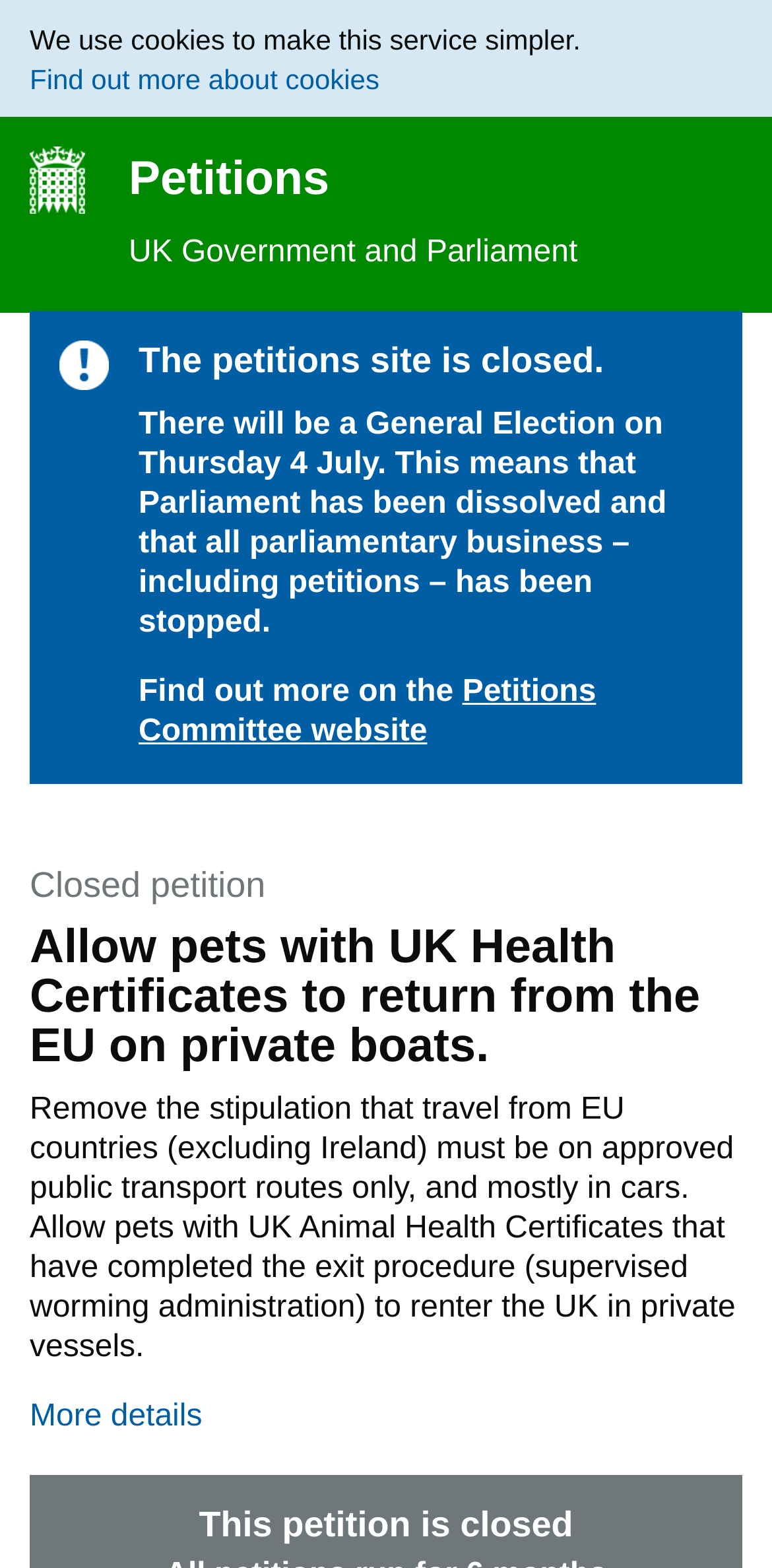Given the element description "Find out more about cookies", identify the bounding box of the corresponding UI element.

[0.038, 0.04, 0.491, 0.061]